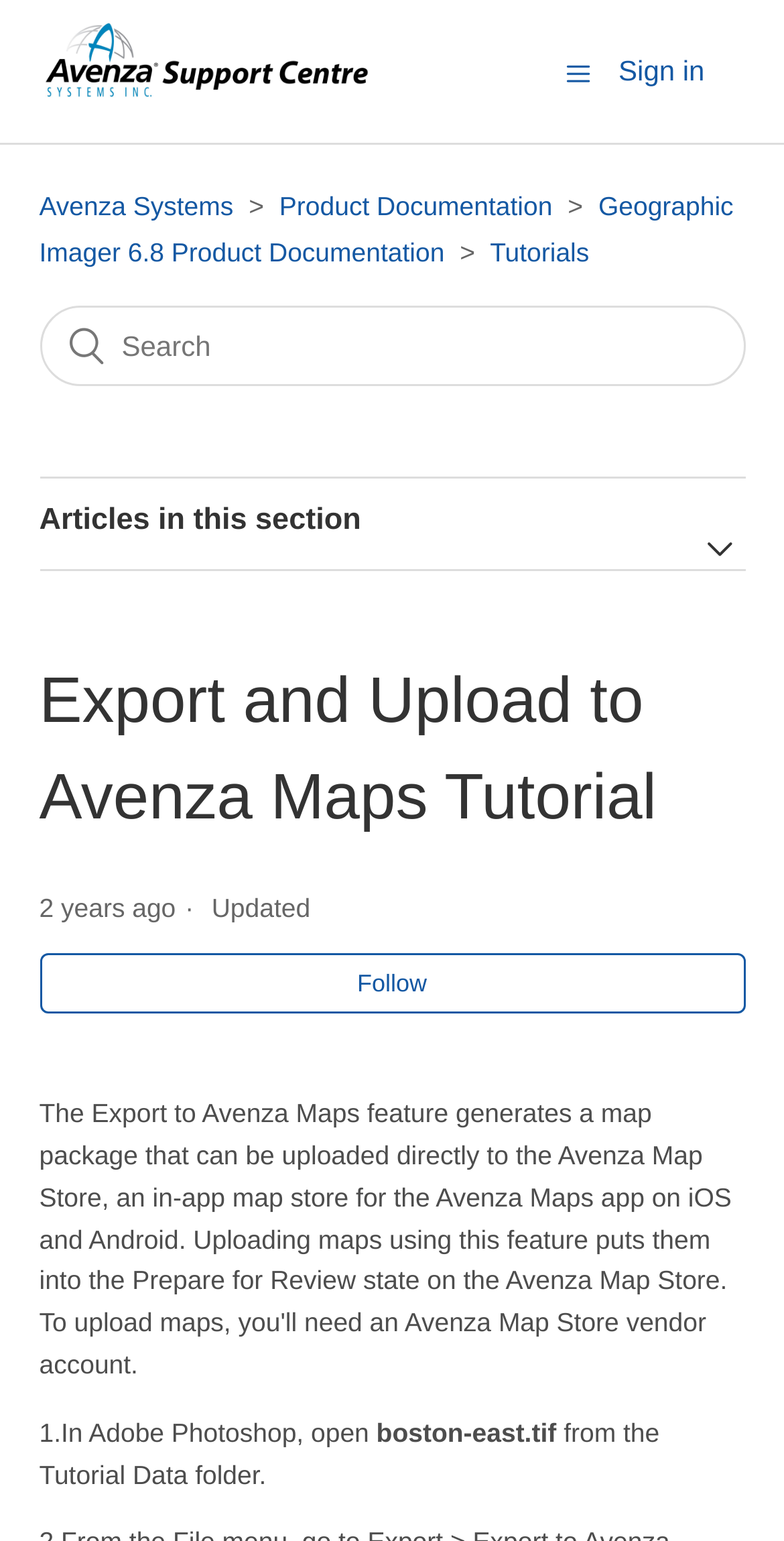What is the date when the tutorial was last updated?
Answer the question with as much detail as possible.

I found the answer by looking at the text near the top of the webpage, which mentions 'Updated 2022-03-28 18:39'. This suggests that the tutorial was last updated on March 28, 2022.